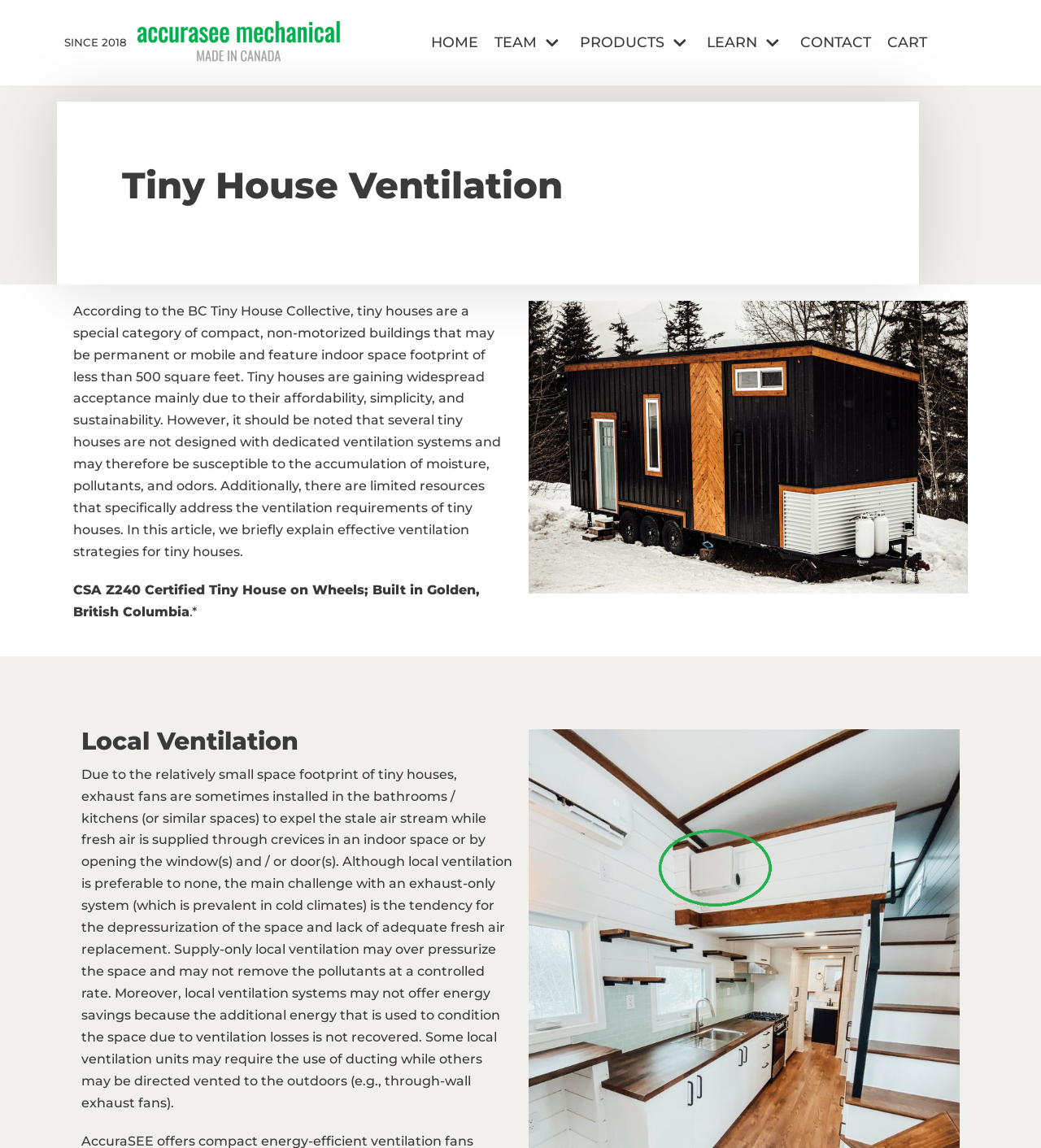What is the topic of the article?
Using the image as a reference, answer the question in detail.

The topic of the article can be found in the main heading of the webpage, which says 'Tiny House Ventilation'. The article discusses the importance of ventilation in tiny houses and provides information on effective ventilation strategies.